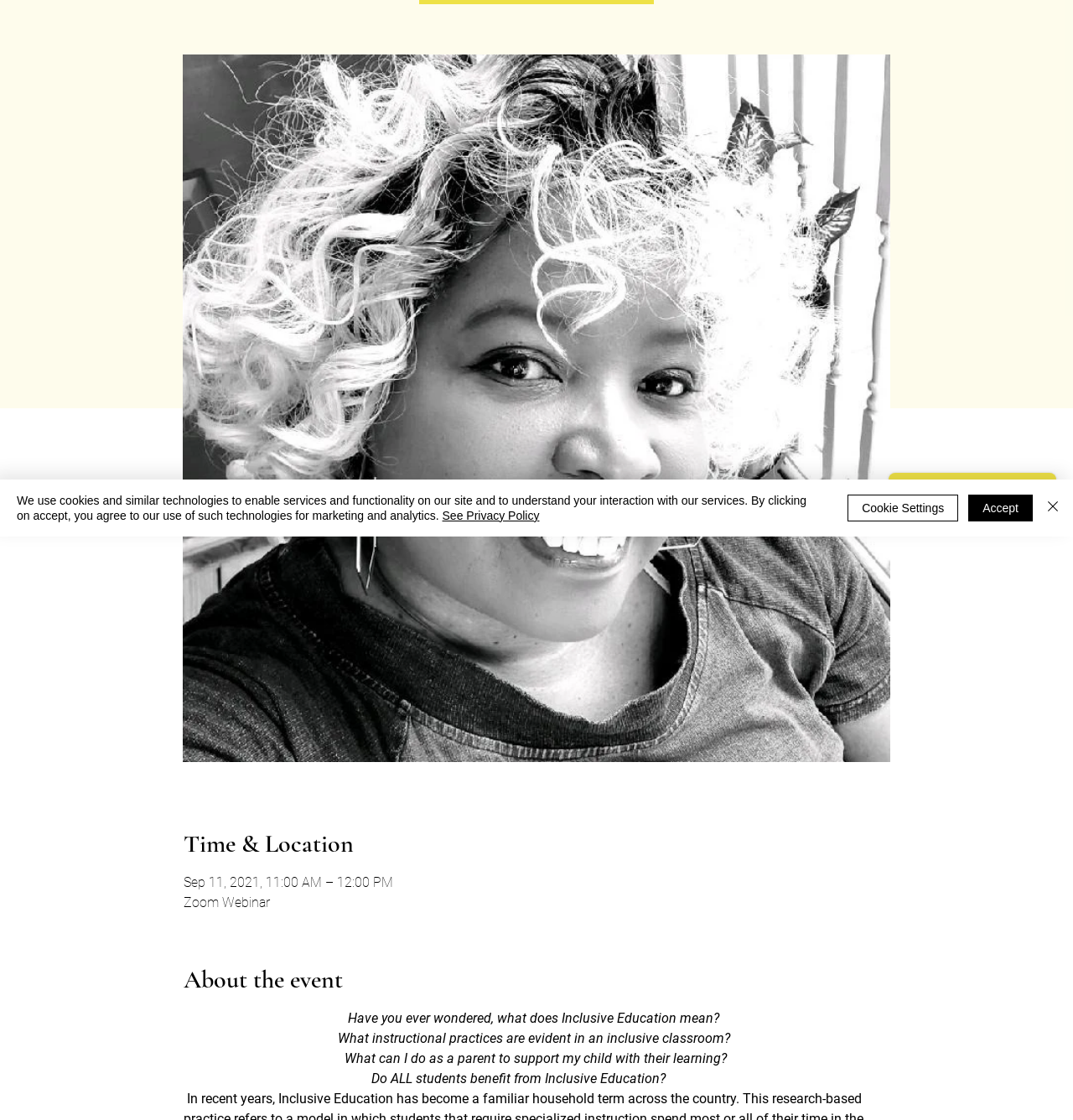Extract the bounding box of the UI element described as: "Accept".

[0.902, 0.441, 0.962, 0.465]